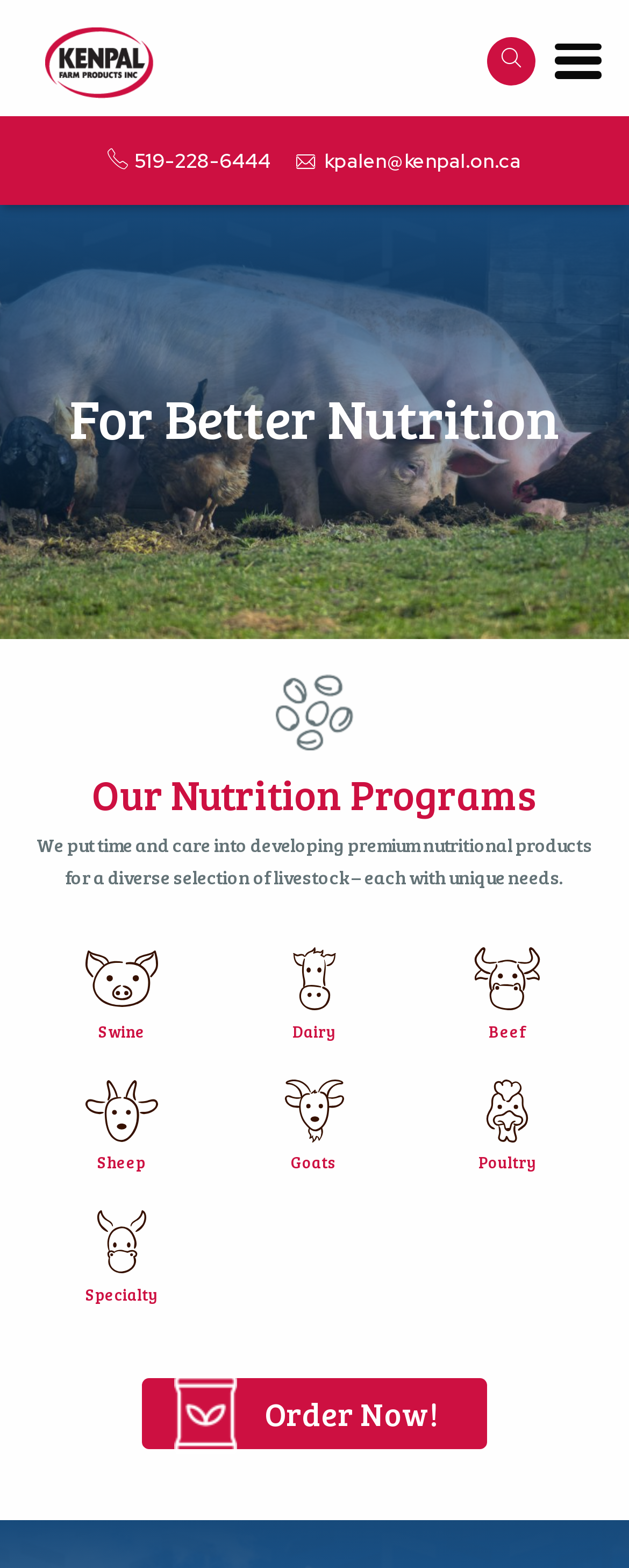Please mark the bounding box coordinates of the area that should be clicked to carry out the instruction: "Click the phone number link".

[0.171, 0.095, 0.43, 0.111]